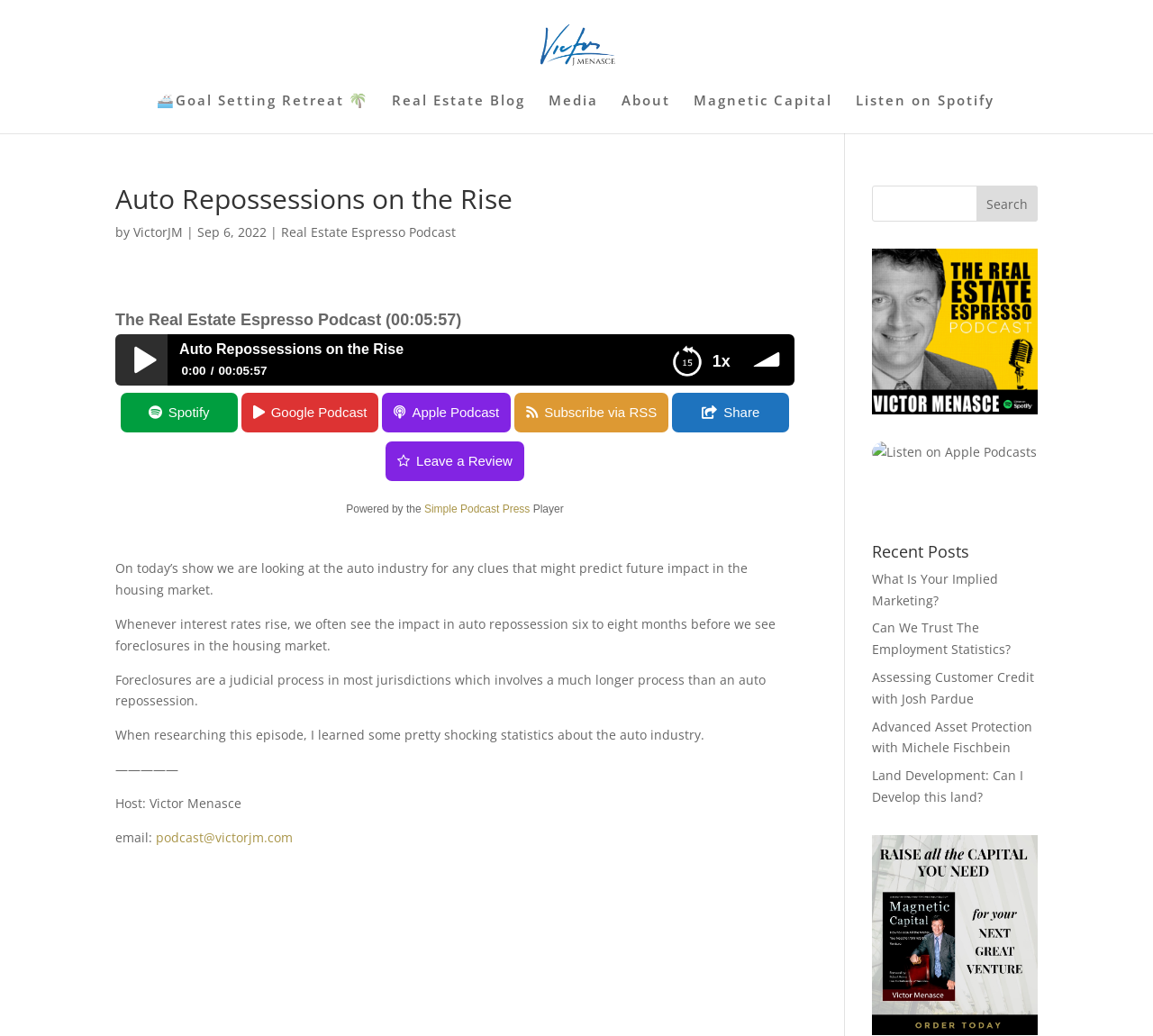Please provide the bounding box coordinates for the element that needs to be clicked to perform the instruction: "Click on the 'Goal Setting Retreat' link". The coordinates must consist of four float numbers between 0 and 1, formatted as [left, top, right, bottom].

[0.136, 0.09, 0.32, 0.129]